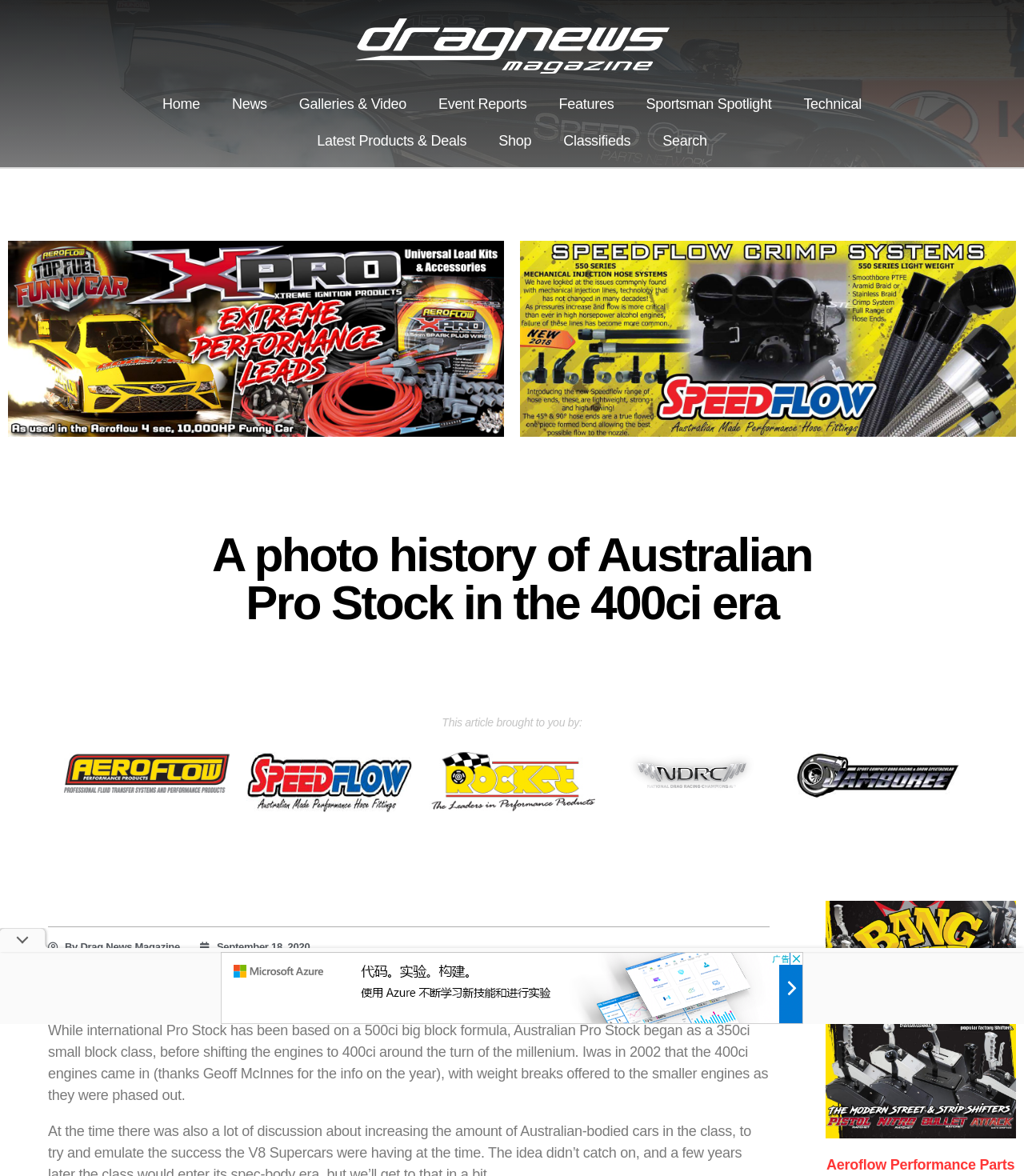Find the bounding box coordinates of the clickable area that will achieve the following instruction: "View the latest products and deals".

[0.294, 0.104, 0.471, 0.135]